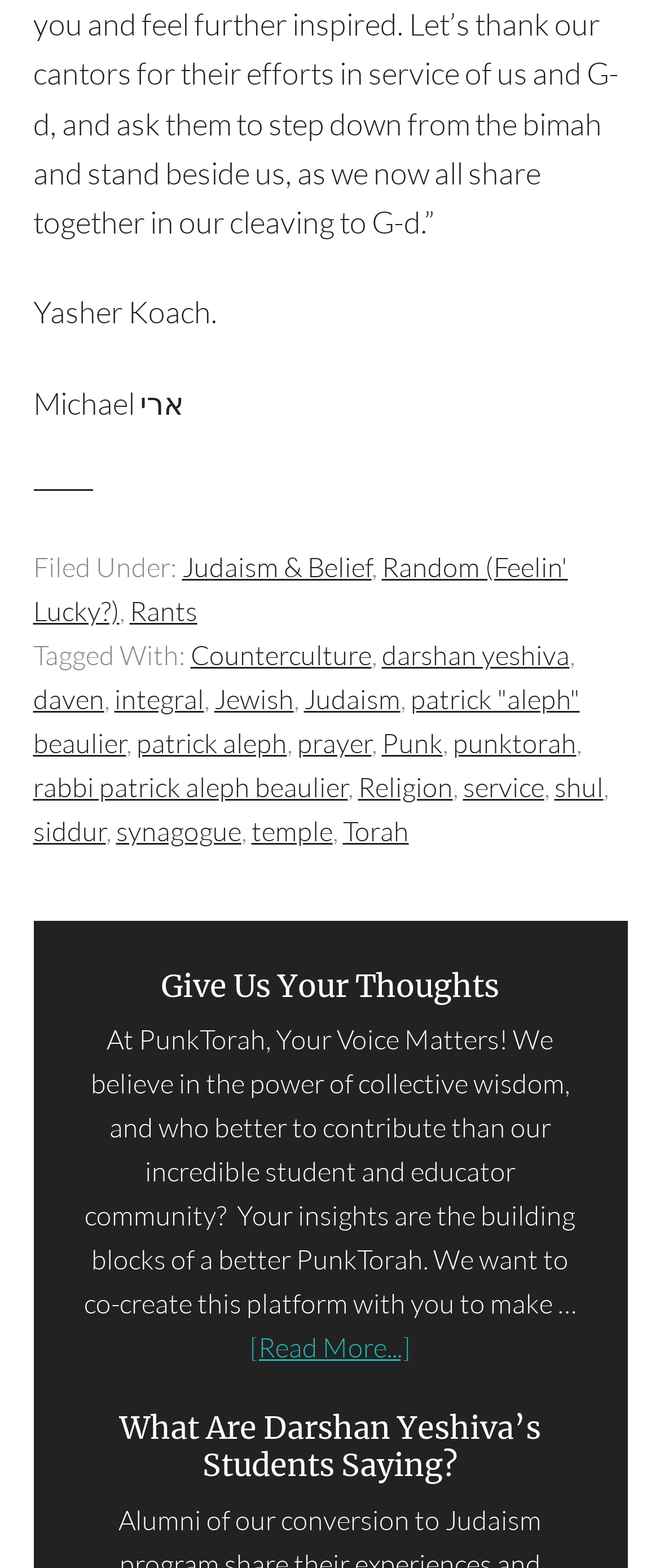How many articles are on the webpage?
Based on the image, give a concise answer in the form of a single word or short phrase.

2